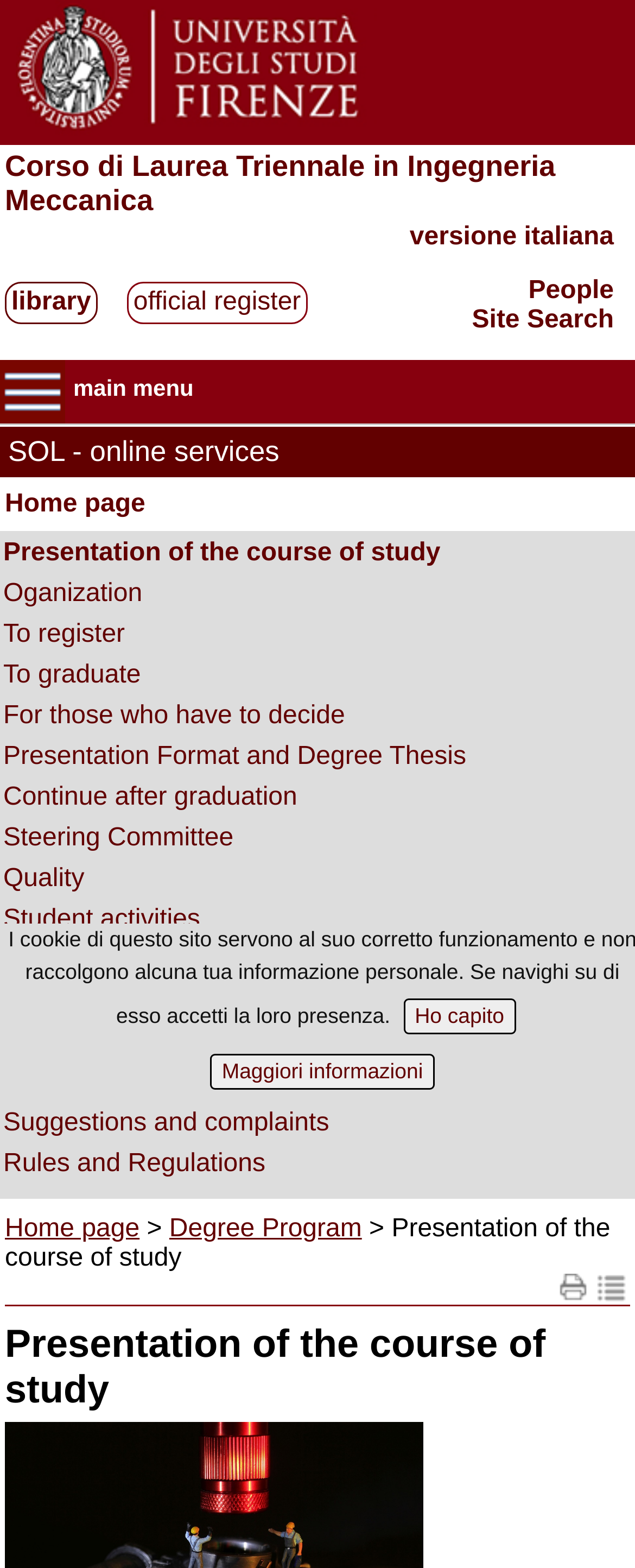Please find and report the primary heading text from the webpage.

Presentation of the course of study